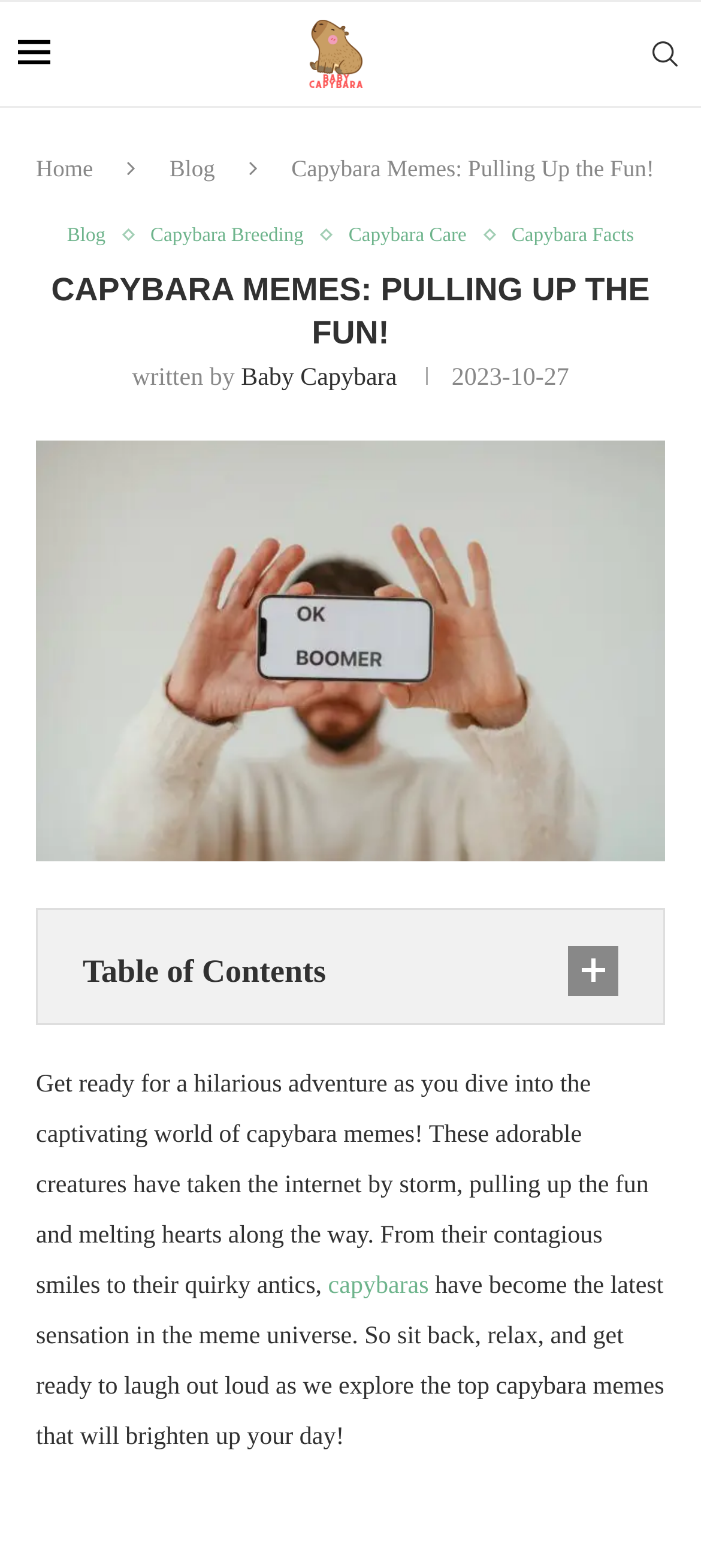What is the purpose of the 'Table of Contents' section?
Give a one-word or short phrase answer based on the image.

To navigate the article